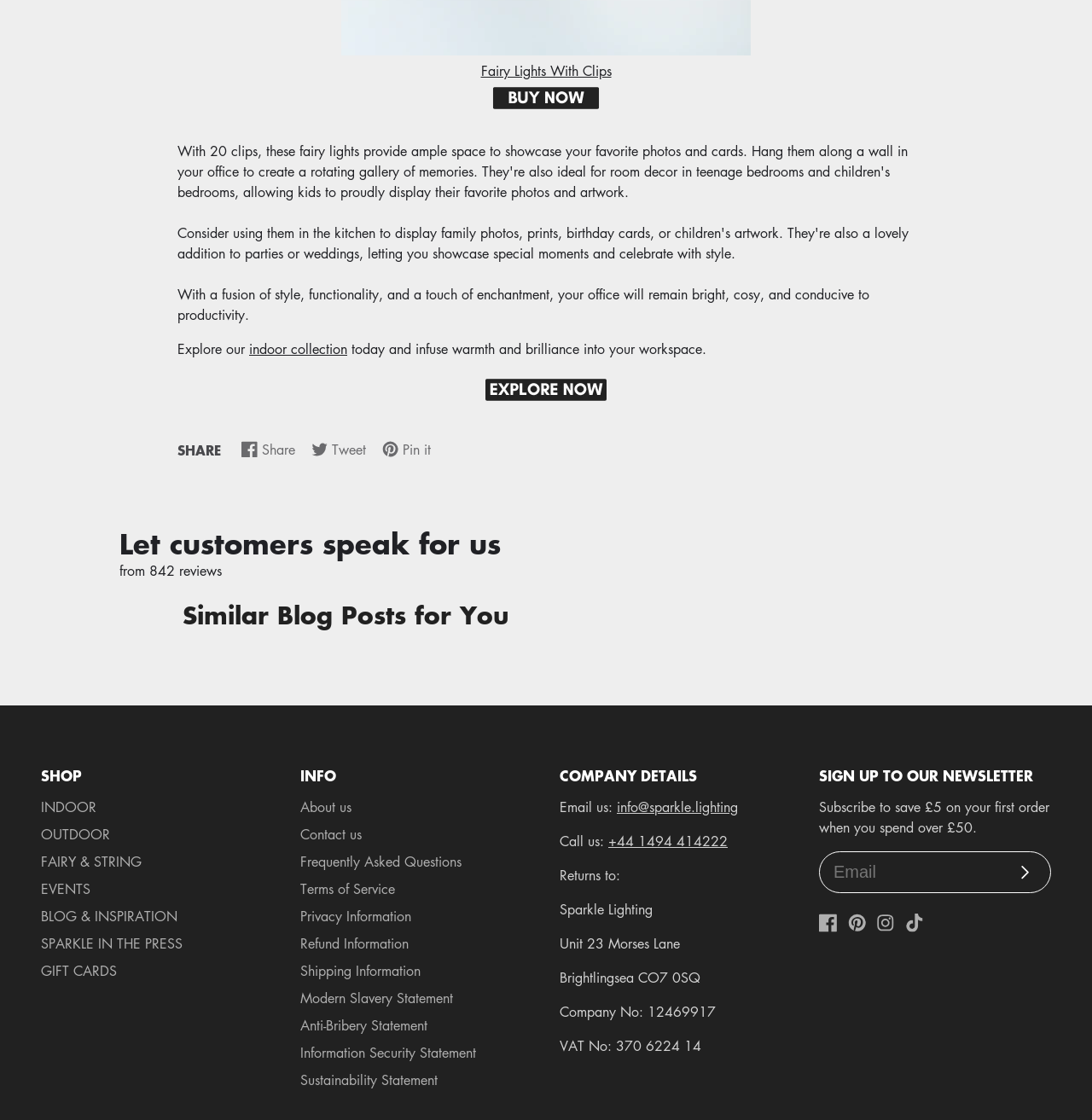Specify the bounding box coordinates of the area to click in order to execute this command: 'Share on Facebook'. The coordinates should consist of four float numbers ranging from 0 to 1, and should be formatted as [left, top, right, bottom].

[0.221, 0.392, 0.27, 0.41]